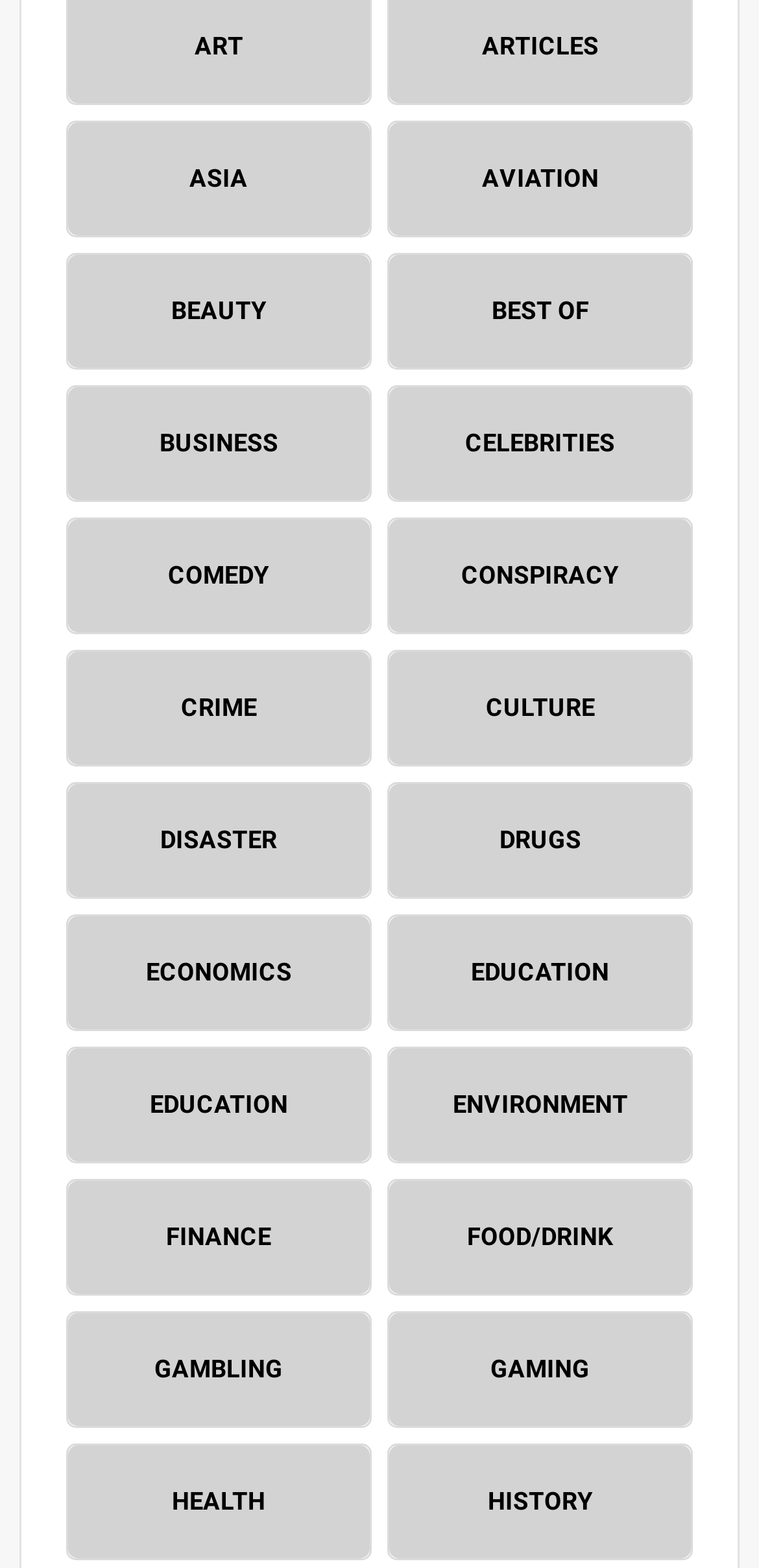Find the bounding box coordinates of the clickable element required to execute the following instruction: "Go to BEAUTY". Provide the coordinates as four float numbers between 0 and 1, i.e., [left, top, right, bottom].

[0.089, 0.162, 0.487, 0.234]